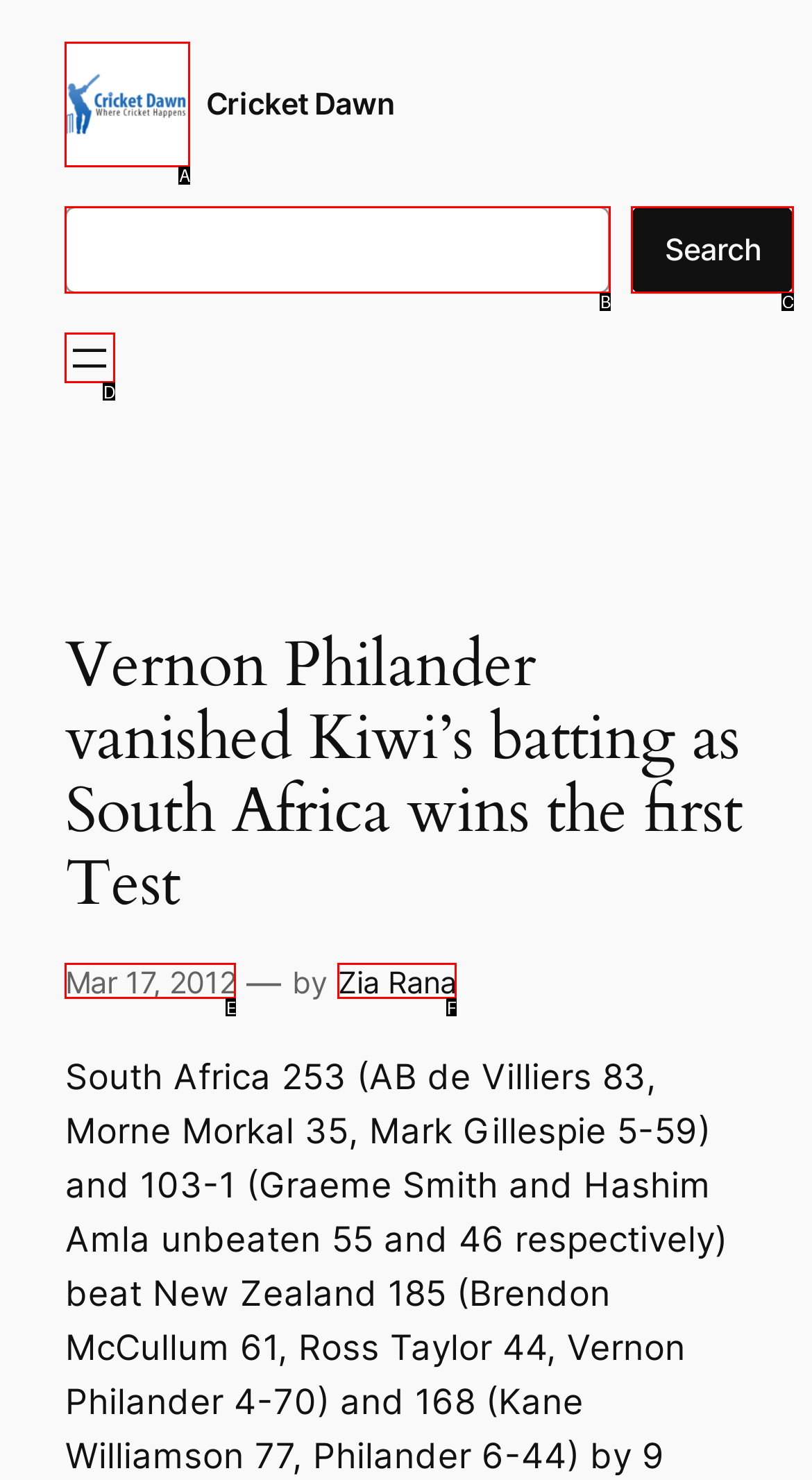Identify which HTML element matches the description: Mar 17, 2012
Provide your answer in the form of the letter of the correct option from the listed choices.

E